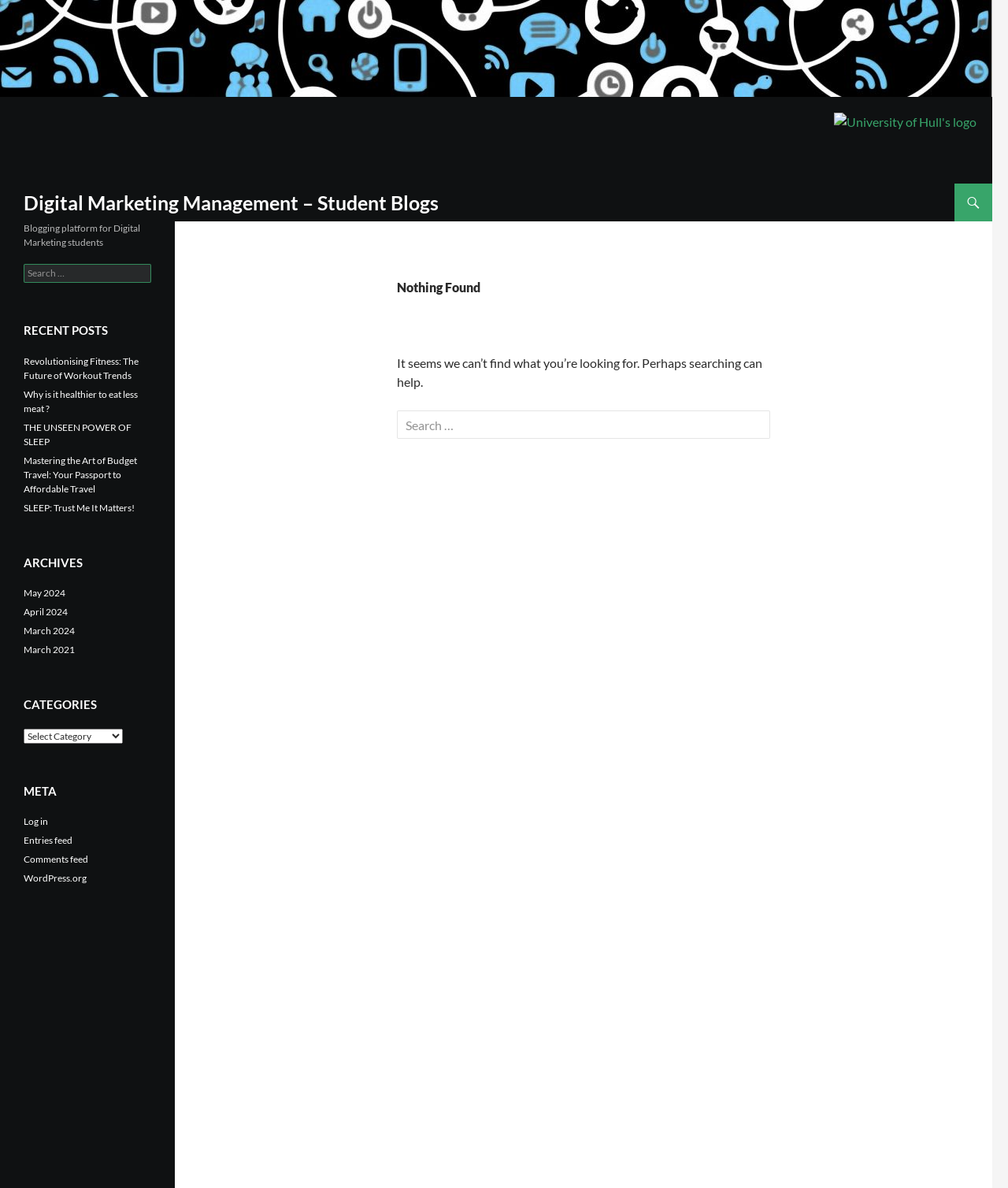Identify the bounding box coordinates of the region that needs to be clicked to carry out this instruction: "View archives for May 2024". Provide these coordinates as four float numbers ranging from 0 to 1, i.e., [left, top, right, bottom].

[0.023, 0.494, 0.065, 0.504]